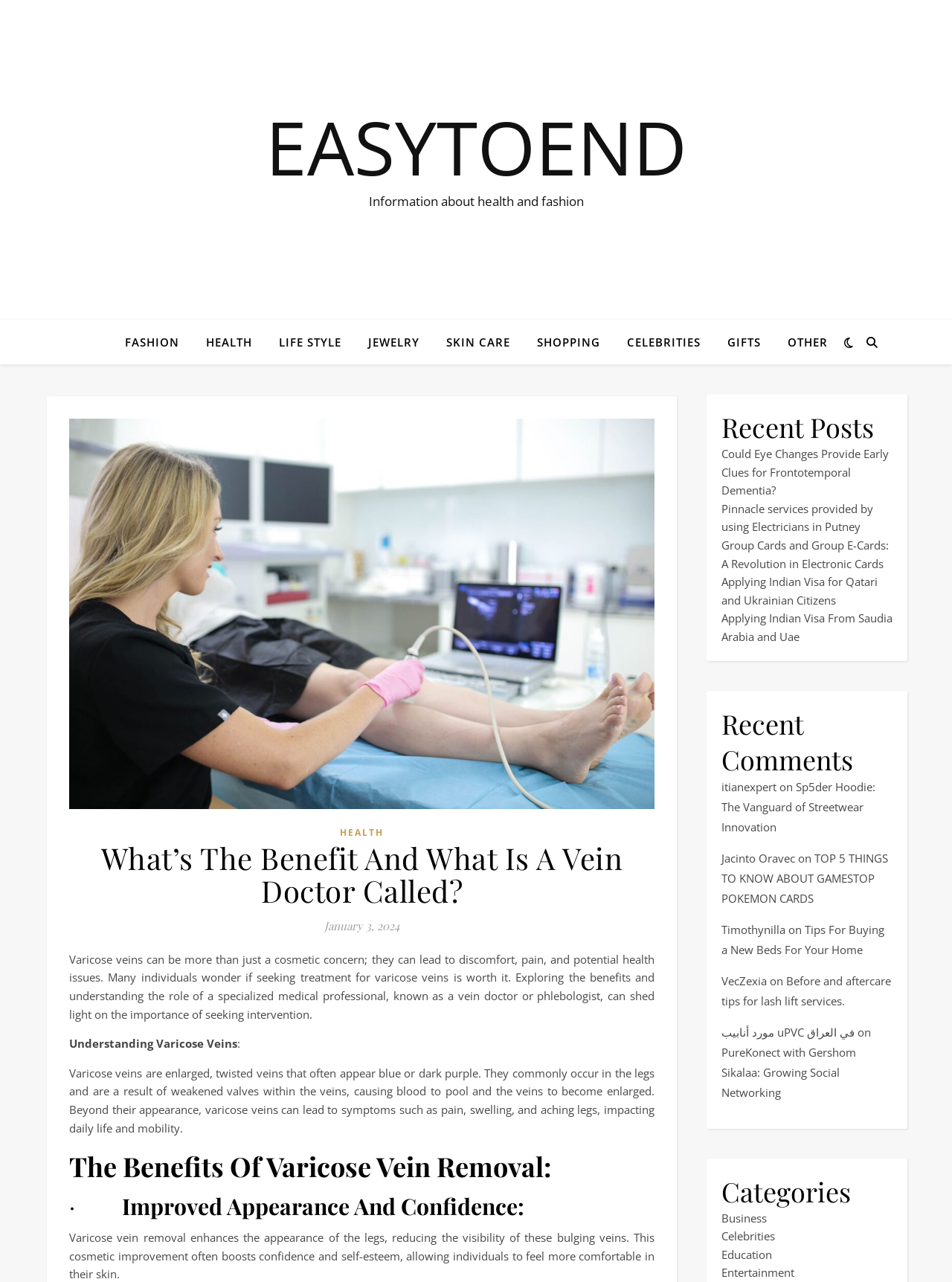How many categories are listed on the webpage?
Please provide a comprehensive answer based on the visual information in the image.

The webpage lists five categories: Business, Celebrities, Education, Entertainment, and others. This can be determined by counting the number of links under the 'Categories' heading.